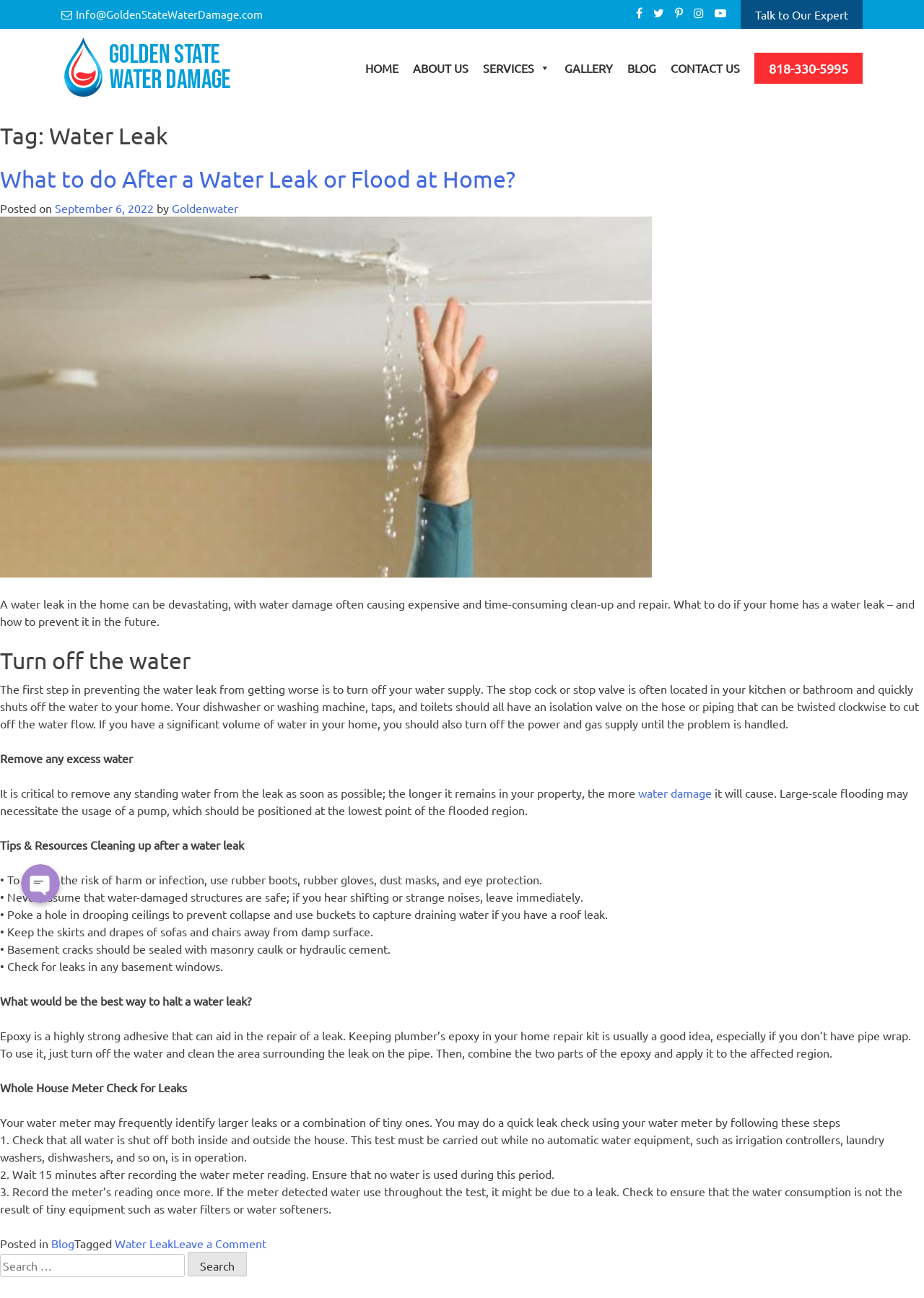Please identify the bounding box coordinates of the element's region that I should click in order to complete the following instruction: "View the 'ABOUT US' page". The bounding box coordinates consist of four float numbers between 0 and 1, i.e., [left, top, right, bottom].

[0.439, 0.041, 0.515, 0.063]